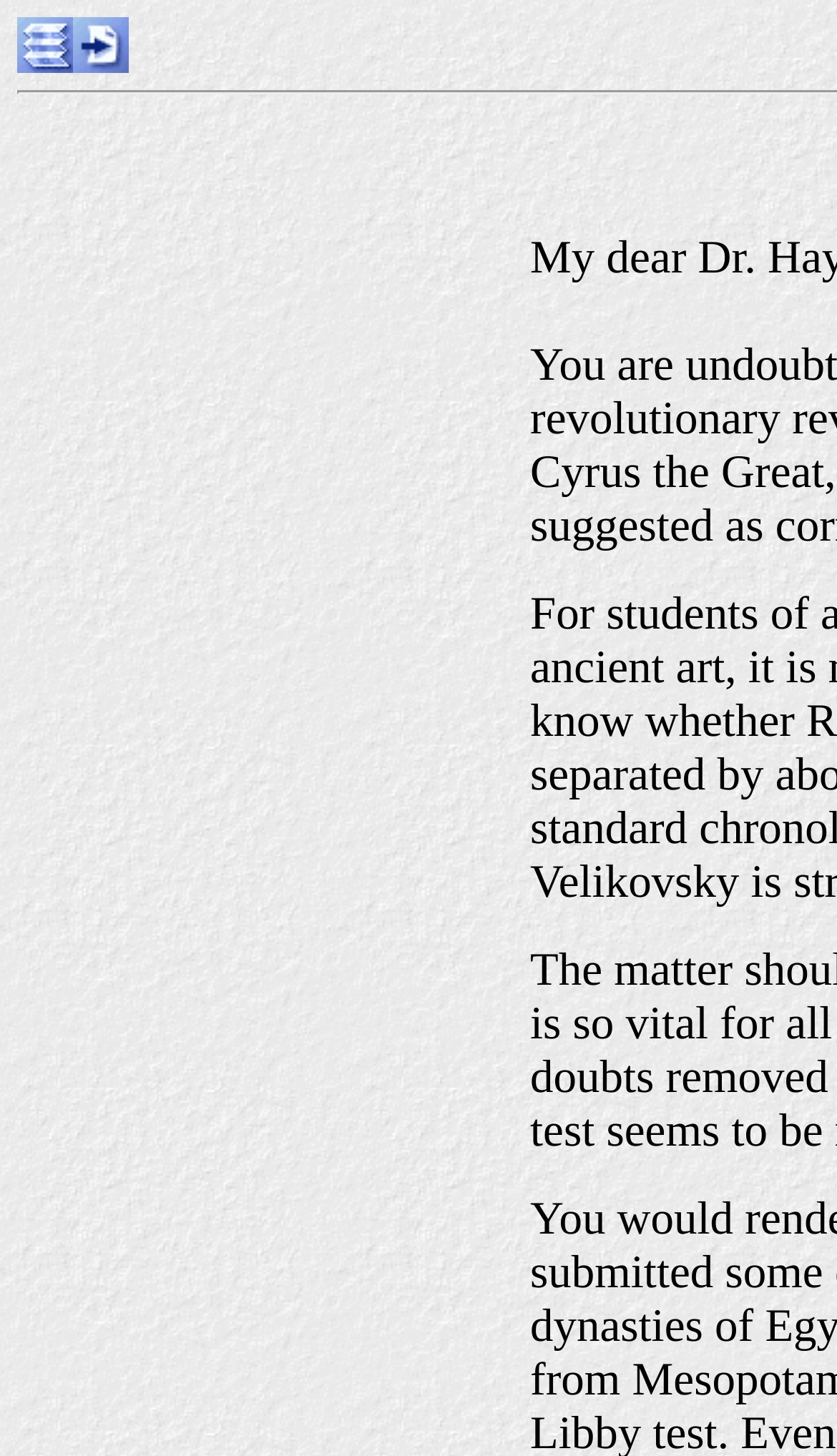Find the bounding box coordinates for the element described here: "parent_node: April 16, 1955".

[0.087, 0.031, 0.154, 0.056]